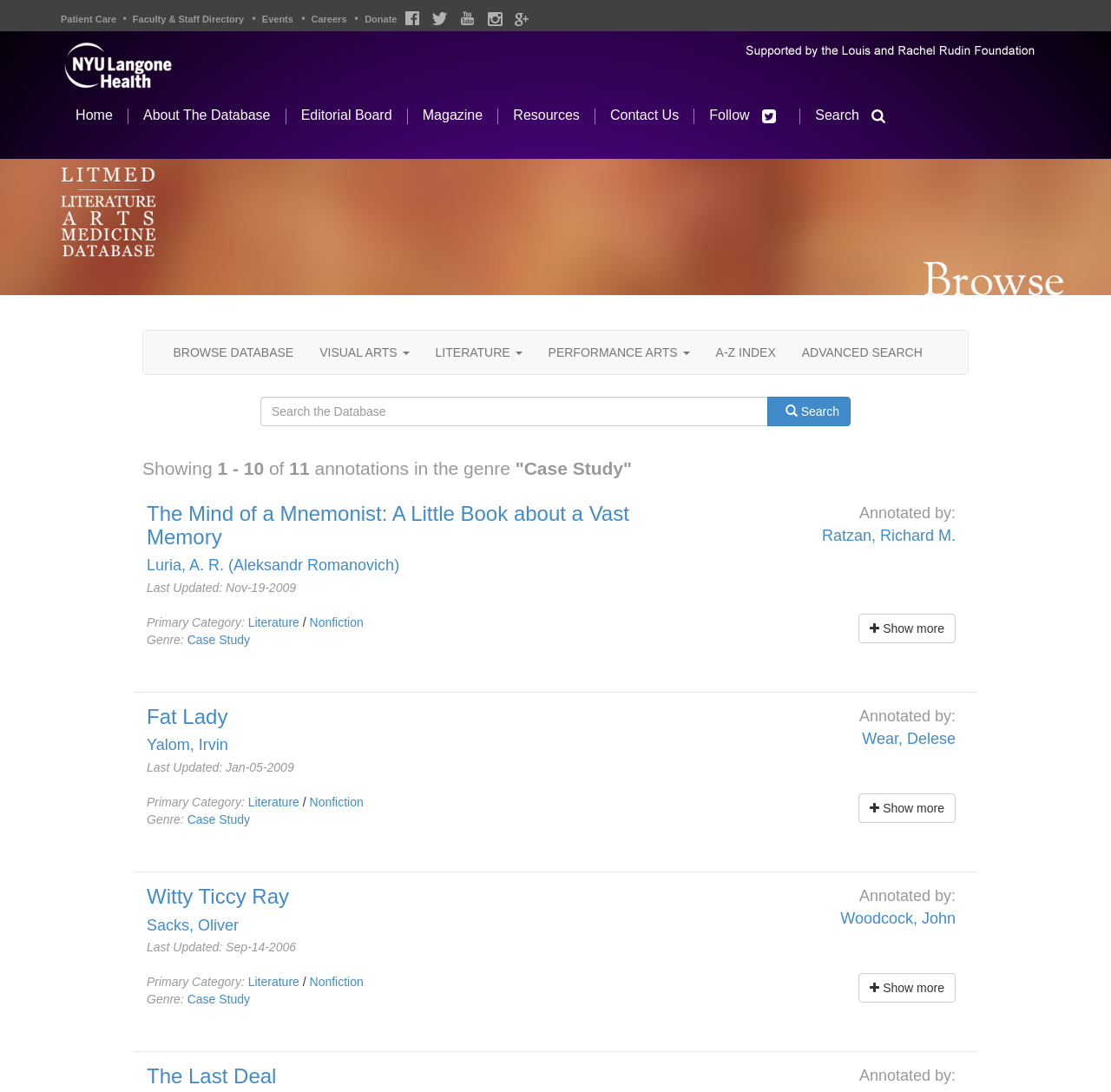Find the bounding box coordinates of the clickable area required to complete the following action: "Show more annotations".

[0.773, 0.562, 0.86, 0.589]